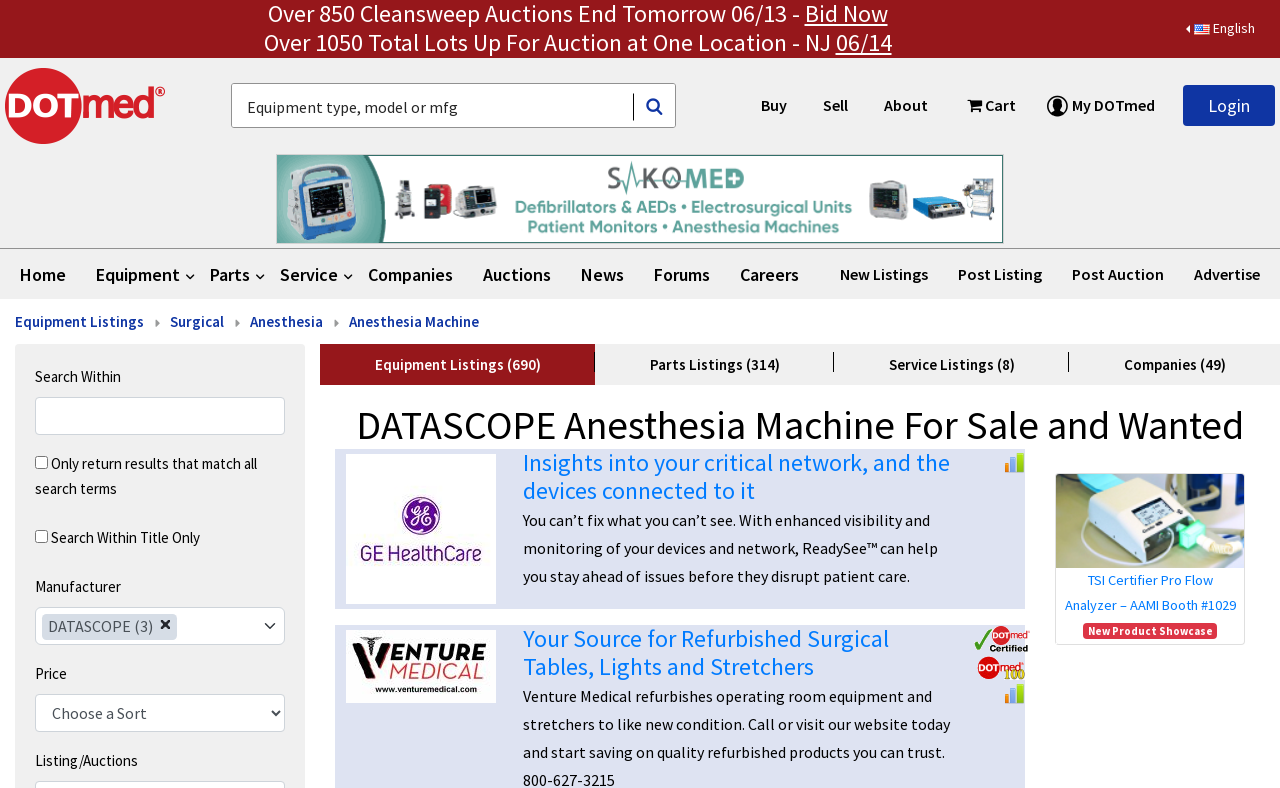Highlight the bounding box coordinates of the region I should click on to meet the following instruction: "Login to DOTmed".

[0.924, 0.108, 0.996, 0.16]